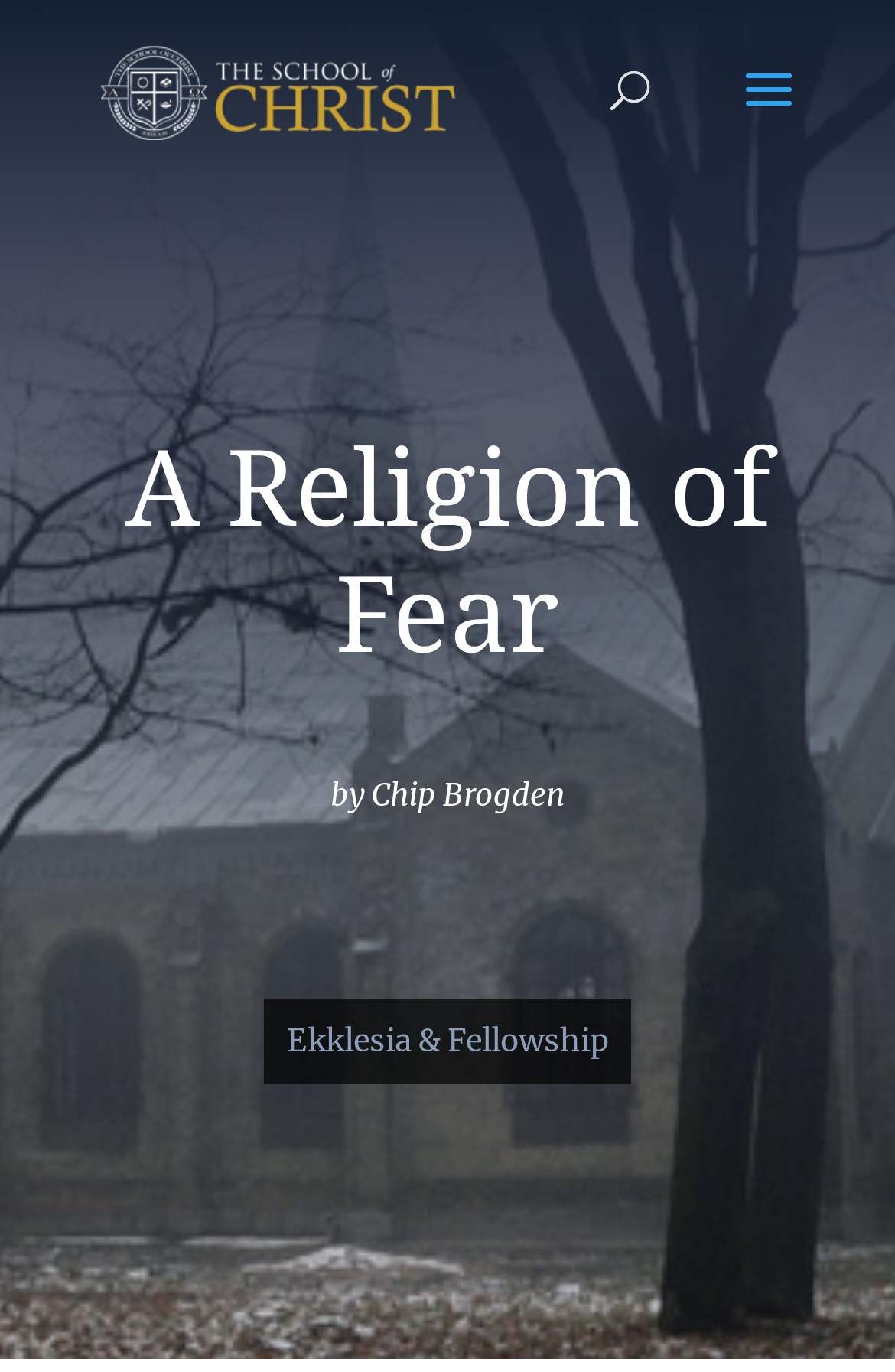Using the given element description, provide the bounding box coordinates (top-left x, top-left y, bottom-right x, bottom-right y) for the corresponding UI element in the screenshot: alt="The School of Christ"

[0.113, 0.044, 0.513, 0.084]